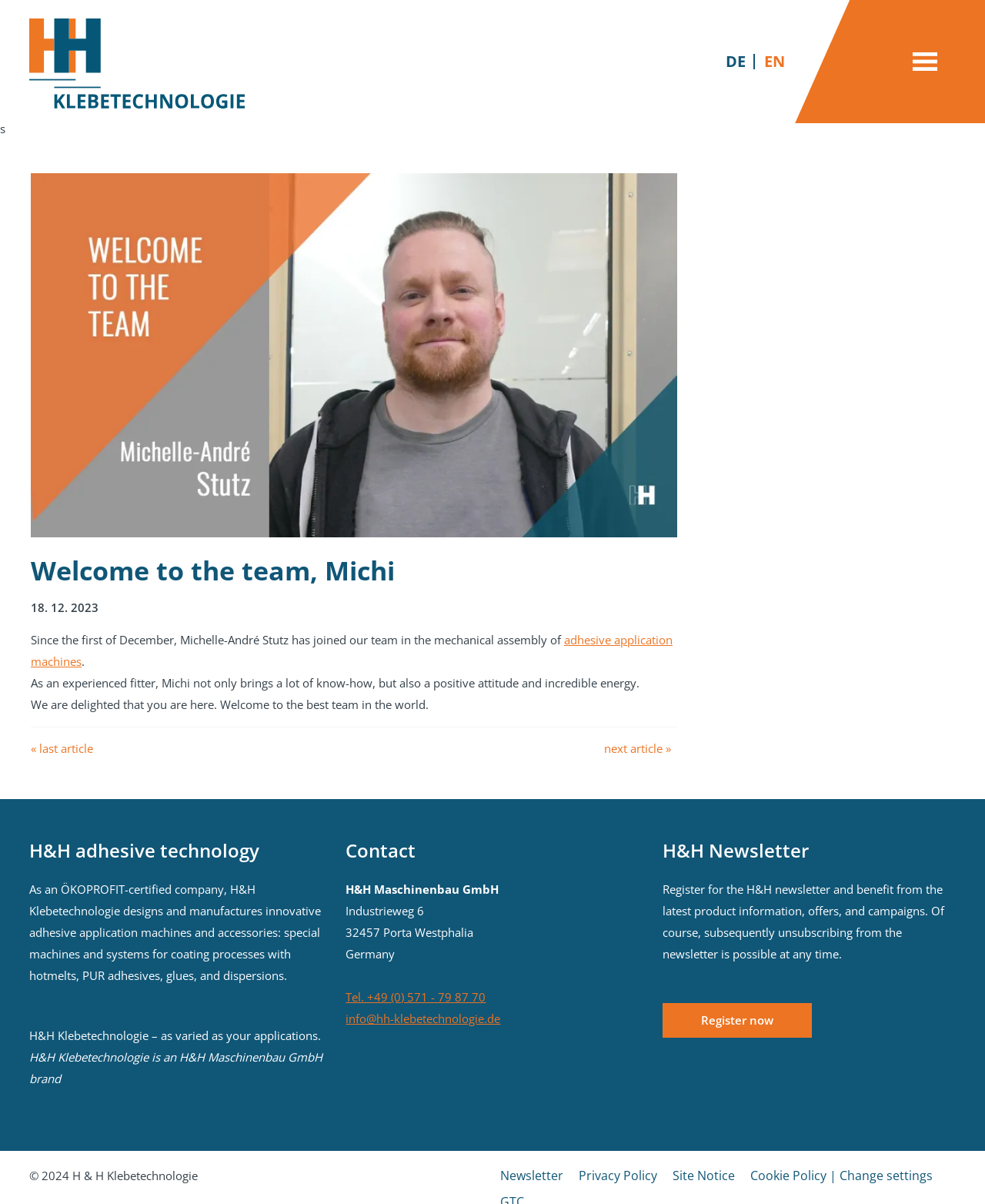What is the address of H&H Klebetechnologie? Look at the image and give a one-word or short phrase answer.

Industrieweg 6, 32457 Porta Westphalia, Germany